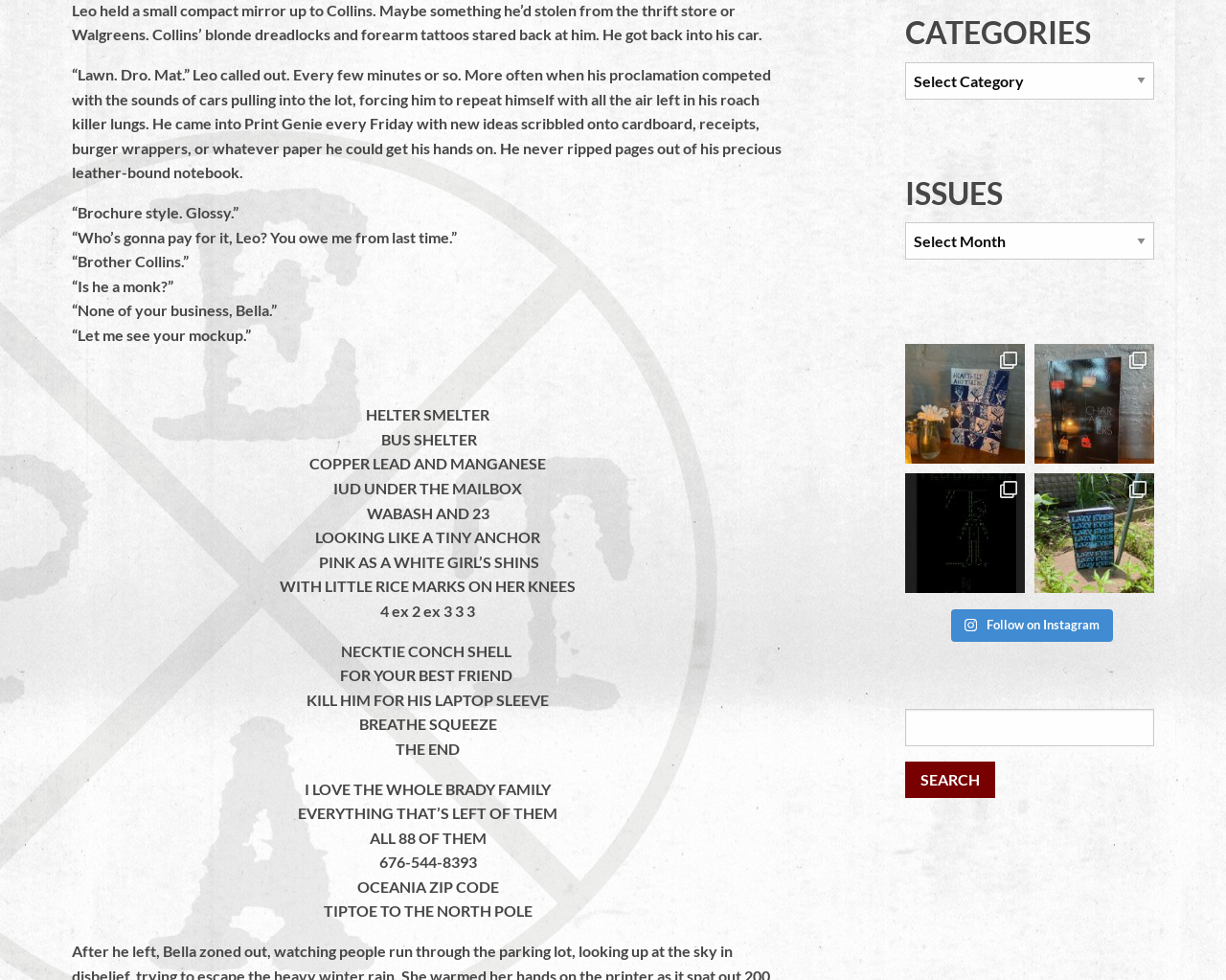Identify the bounding box coordinates for the UI element that matches this description: "Follow on Instagram".

[0.776, 0.622, 0.908, 0.655]